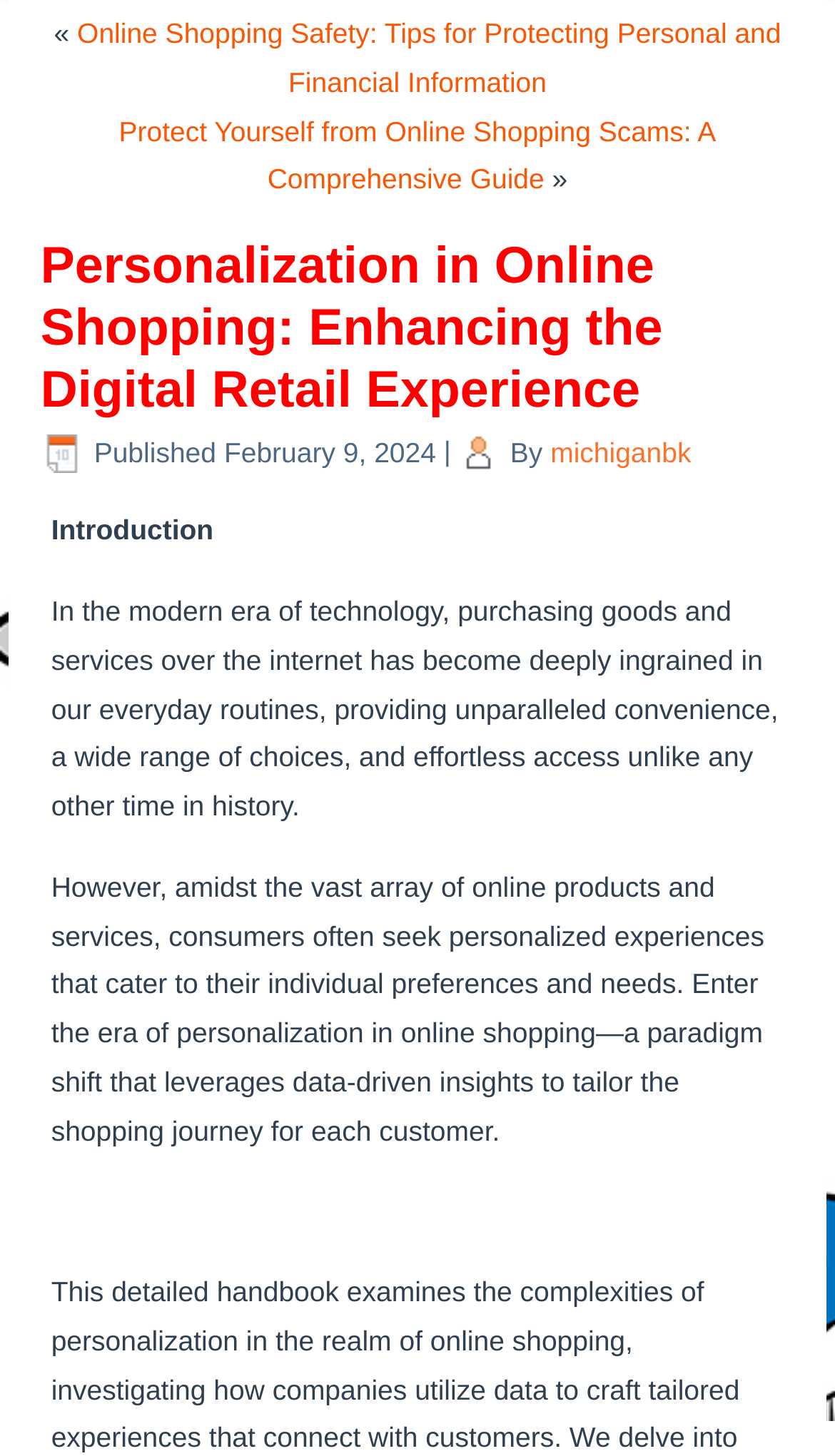Please provide a brief answer to the following inquiry using a single word or phrase:
Who is the author of the article?

michiganbk